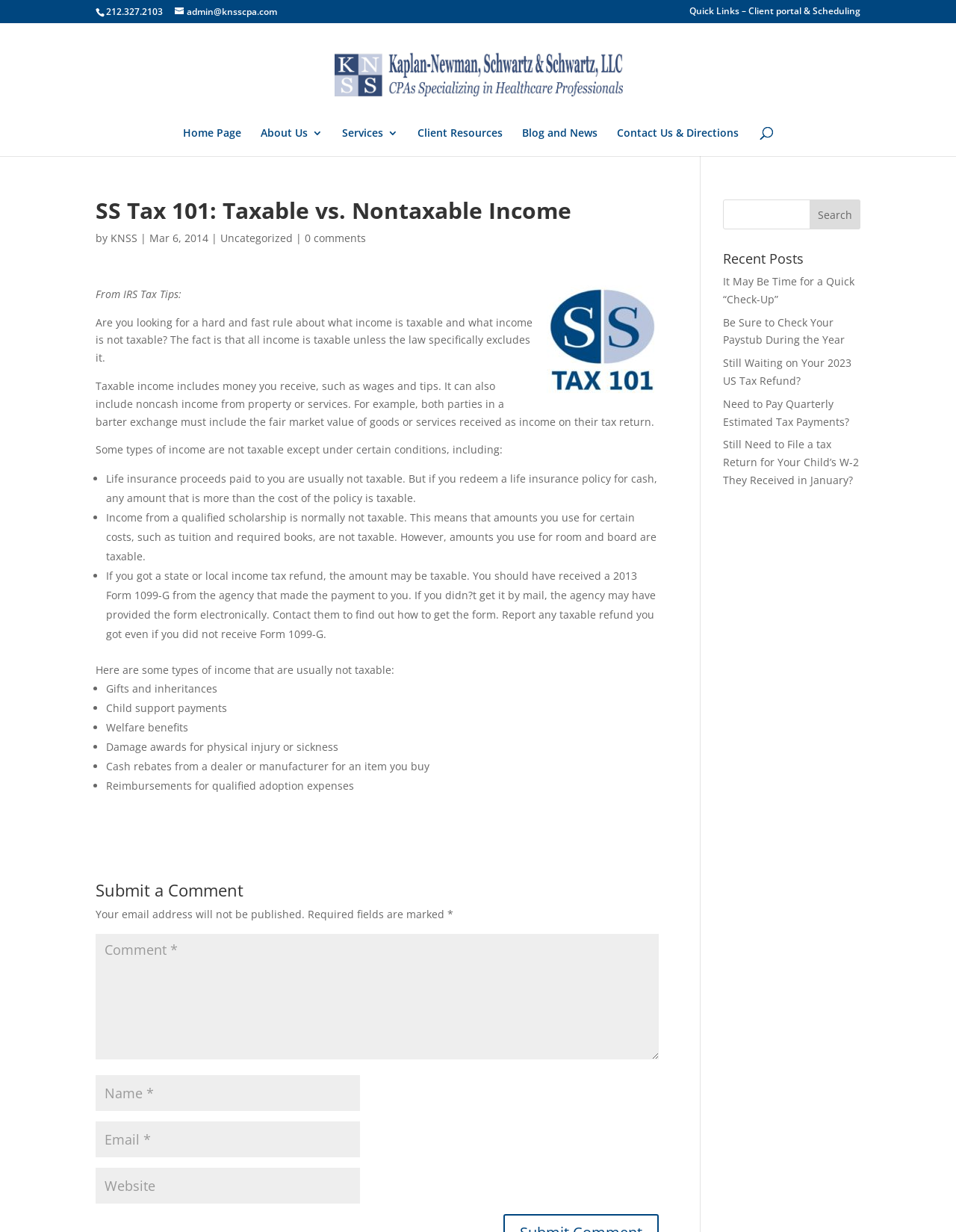Identify the bounding box coordinates of the clickable region required to complete the instruction: "Submit a comment". The coordinates should be given as four float numbers within the range of 0 and 1, i.e., [left, top, right, bottom].

[0.1, 0.716, 0.689, 0.735]